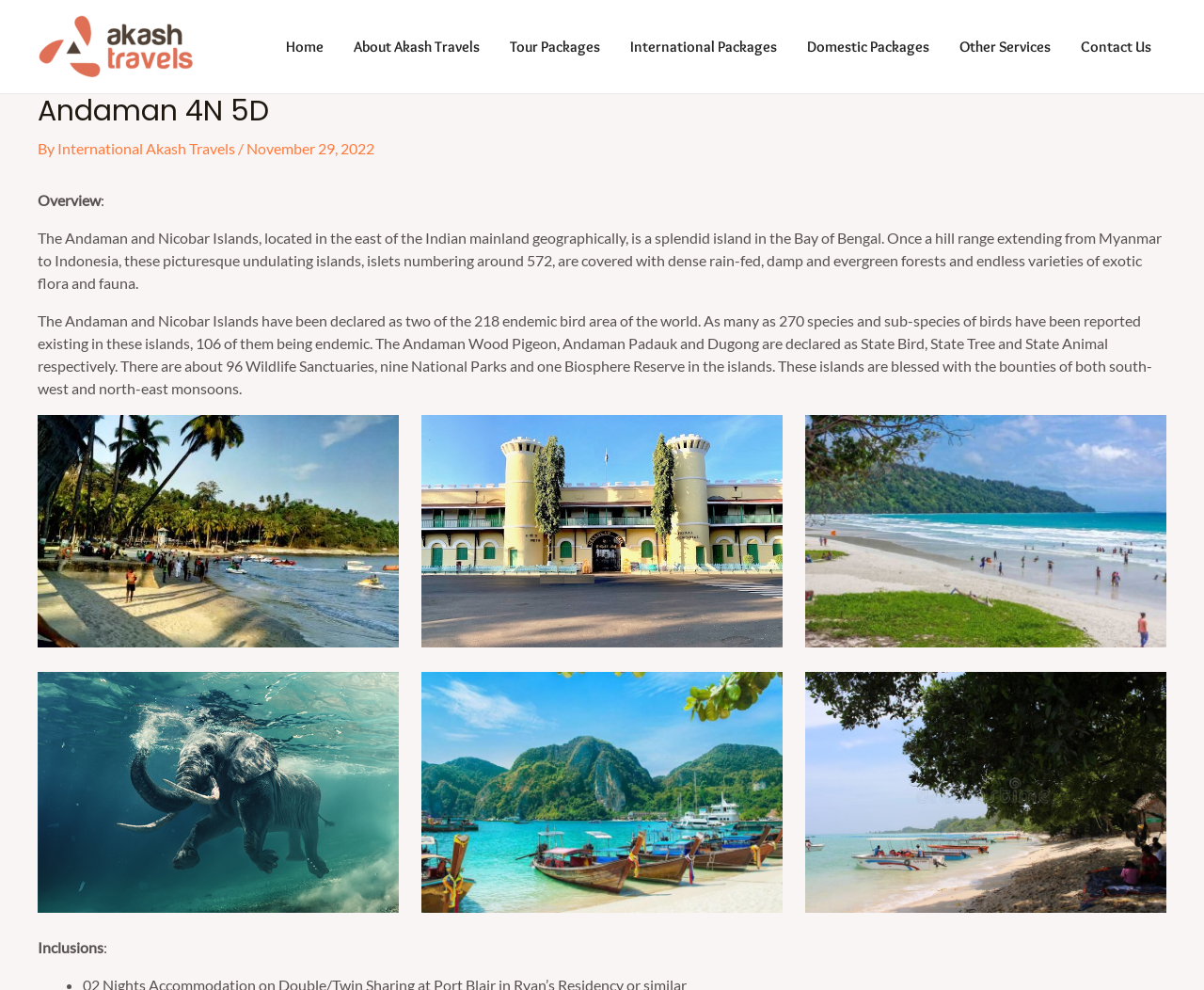What is the name of the travel agency?
Refer to the image and provide a one-word or short phrase answer.

Akash Travels & Holidays